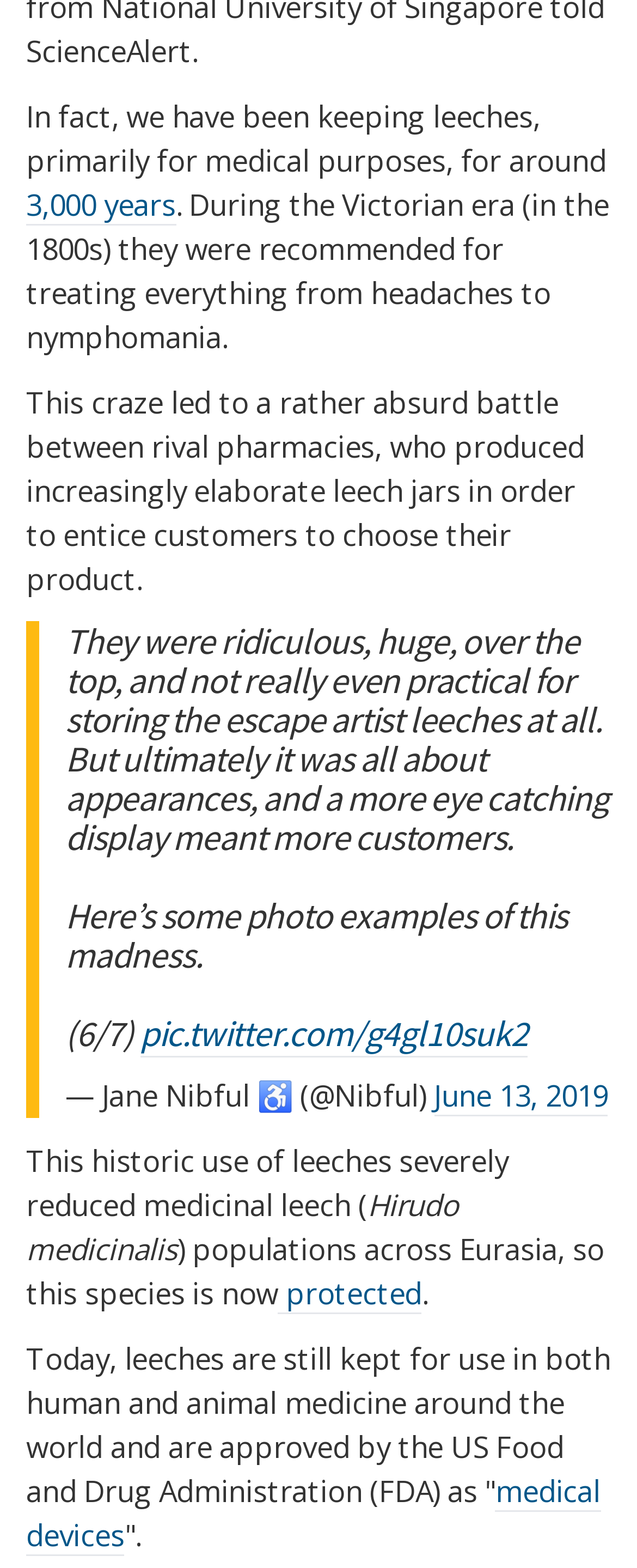What was the result of the leech jar craze?
Please answer the question with as much detail as possible using the screenshot.

The webpage states that the leech jar craze led to a rather absurd battle between rival pharmacies, which ultimately resulted in the severe reduction of medicinal leech populations across Eurasia, making the species protected.